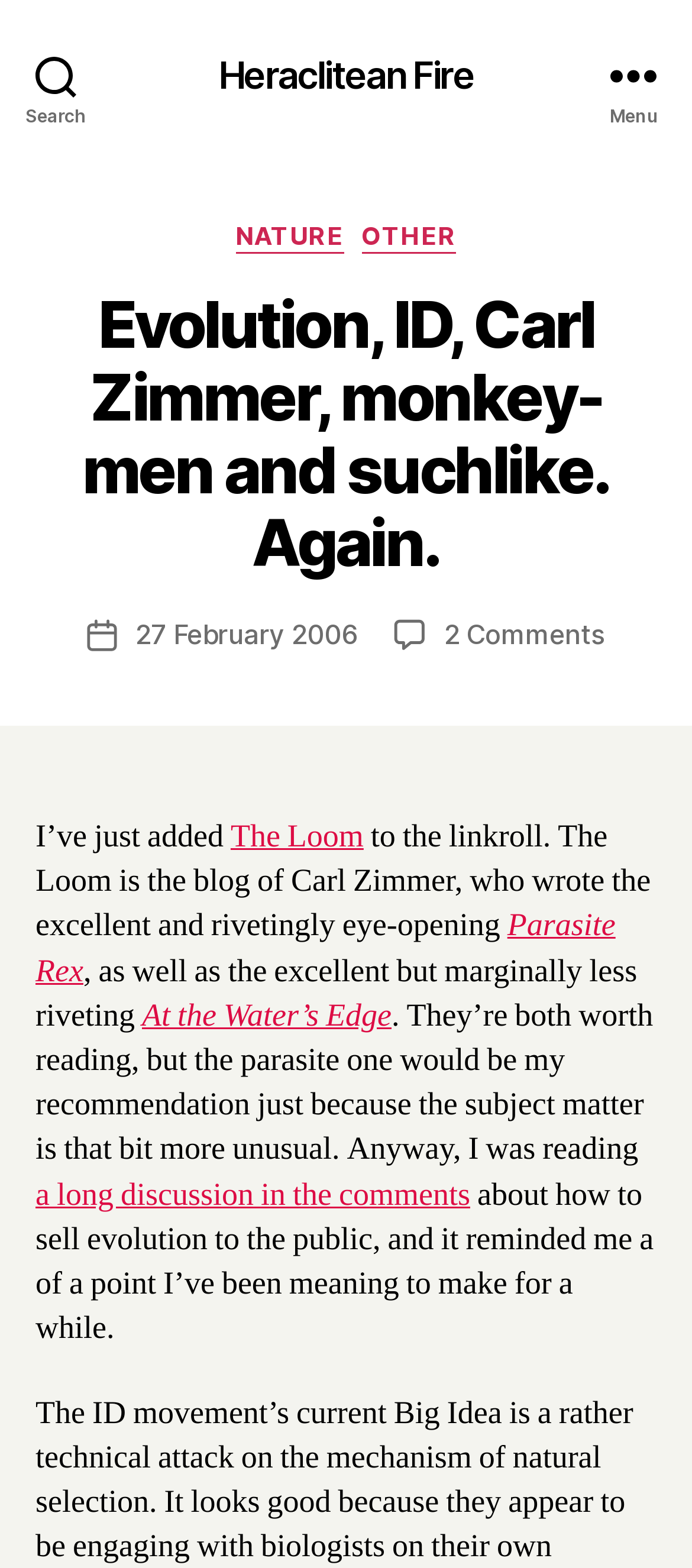Locate the UI element described by Parasite Rex and provide its bounding box coordinates. Use the format (top-left x, top-left y, bottom-right x, bottom-right y) with all values as floating point numbers between 0 and 1.

[0.051, 0.578, 0.89, 0.632]